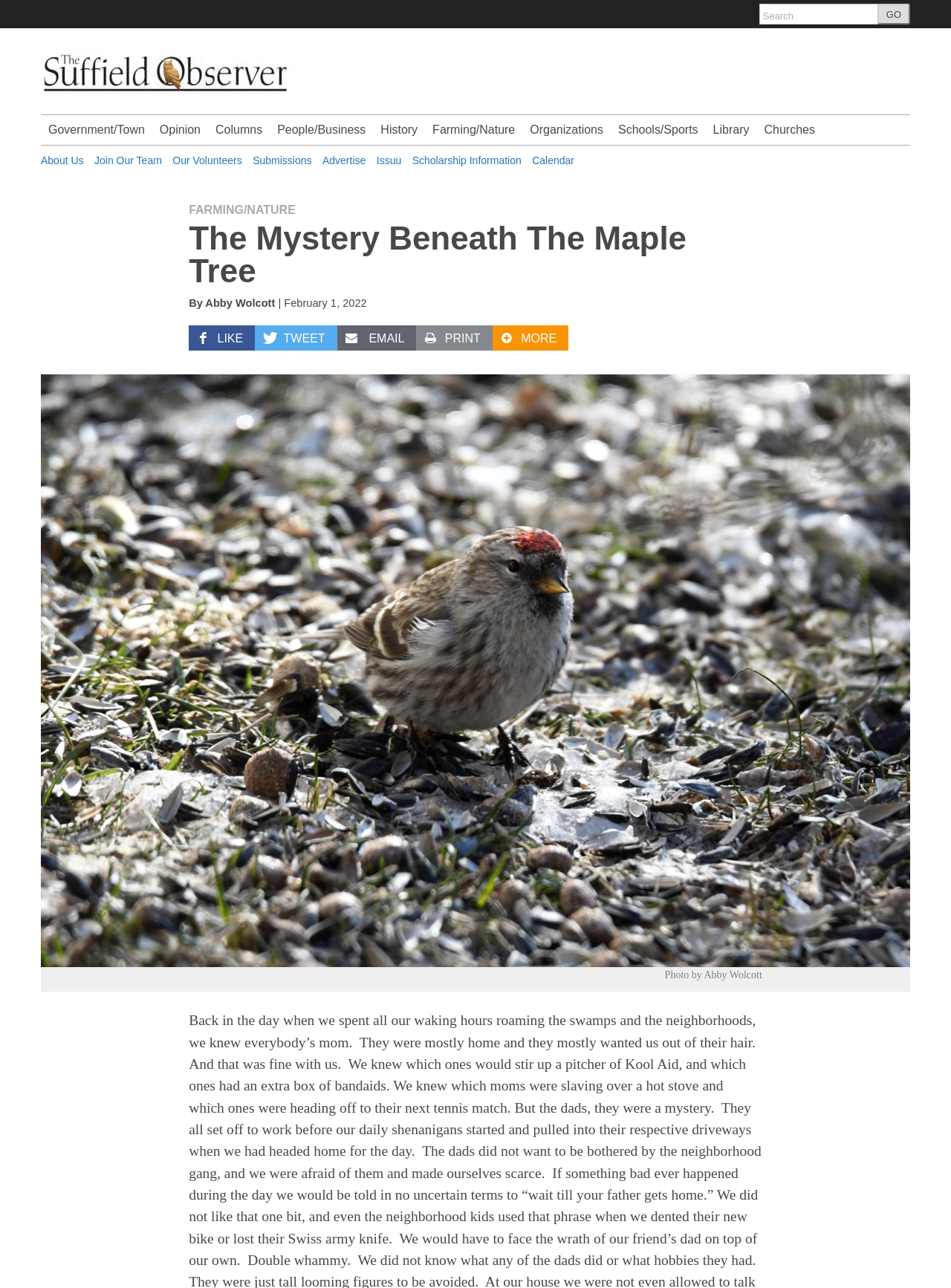Could you provide the bounding box coordinates for the portion of the screen to click to complete this instruction: "Click on the 'MENU' button"?

None